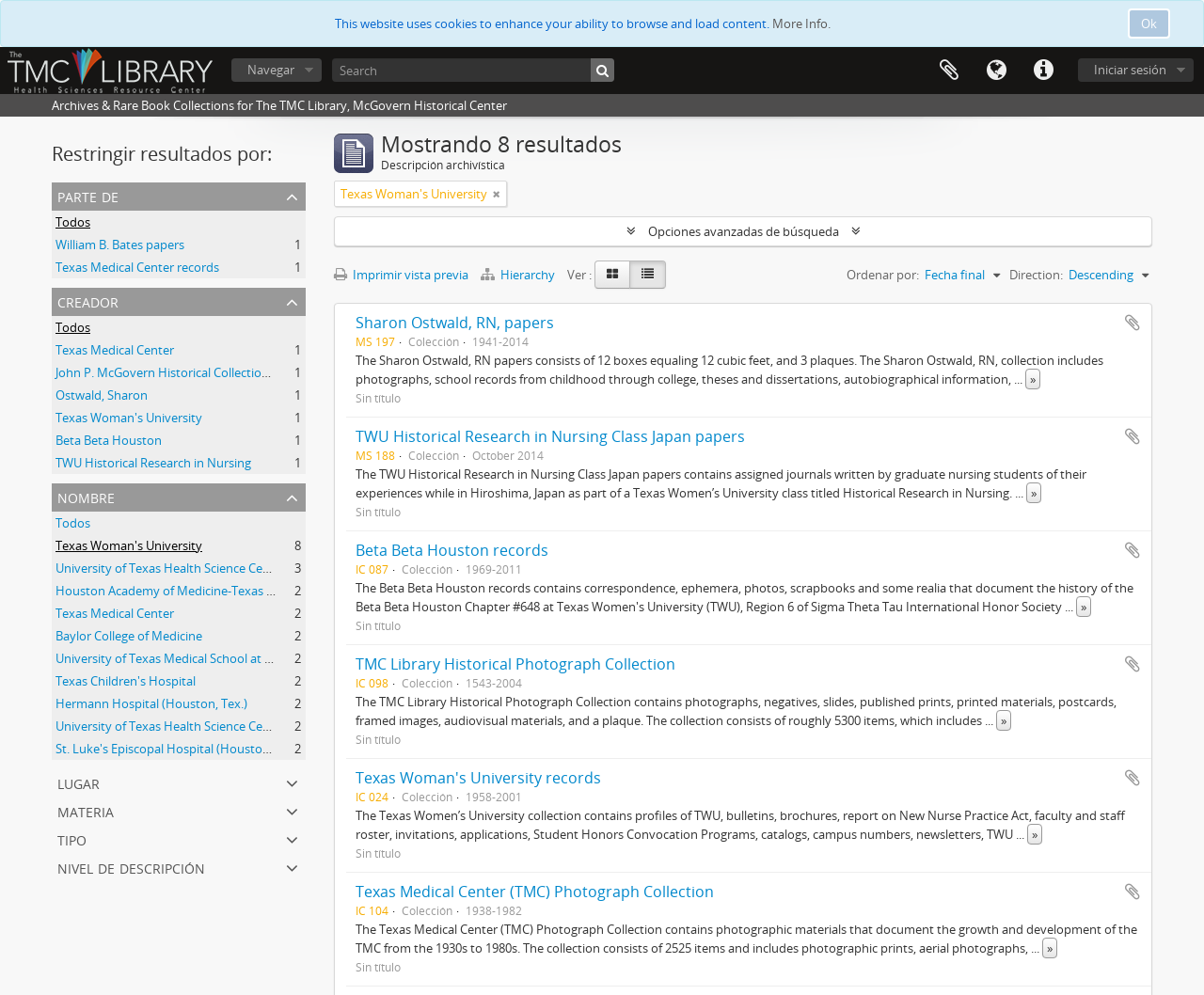Please find the bounding box coordinates of the element that you should click to achieve the following instruction: "Switch to table view". The coordinates should be presented as four float numbers between 0 and 1: [left, top, right, bottom].

[0.523, 0.262, 0.553, 0.29]